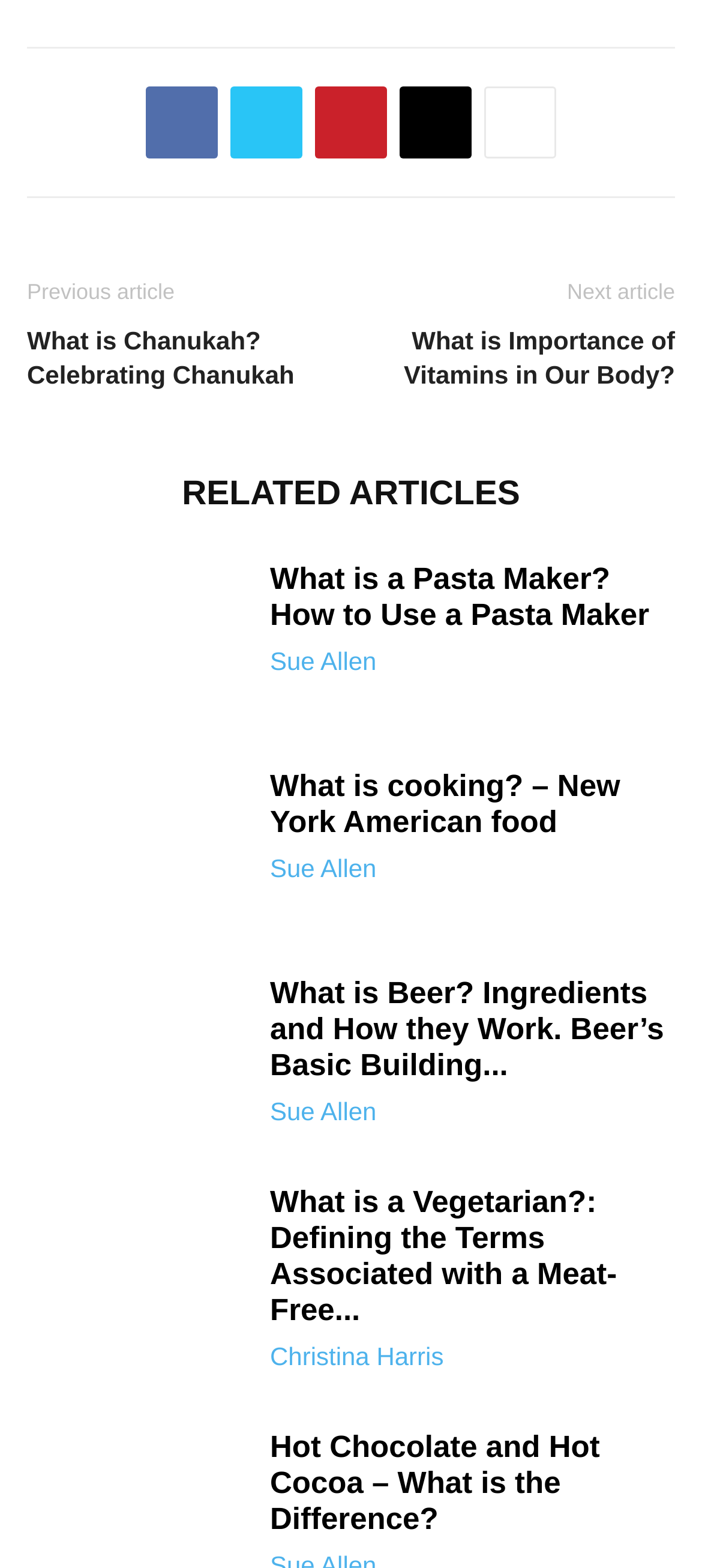Extract the bounding box coordinates for the HTML element that matches this description: "What is Chanukah? Celebrating Chanukah". The coordinates should be four float numbers between 0 and 1, i.e., [left, top, right, bottom].

[0.038, 0.207, 0.474, 0.25]